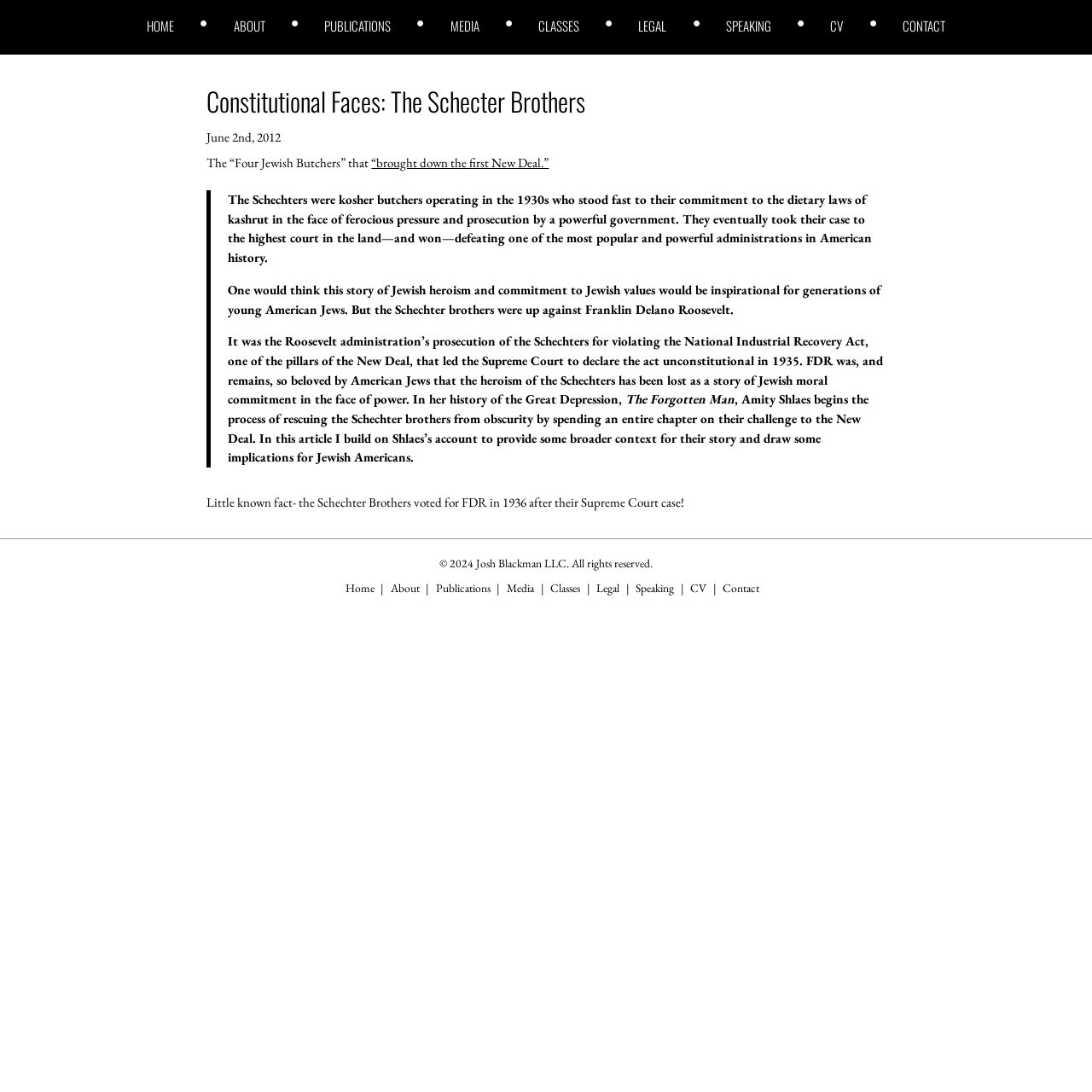Please identify the bounding box coordinates of the region to click in order to complete the given instruction: "read the article Constitutional Faces: The Schecter Brothers". The coordinates should be four float numbers between 0 and 1, i.e., [left, top, right, bottom].

[0.189, 0.075, 0.536, 0.11]